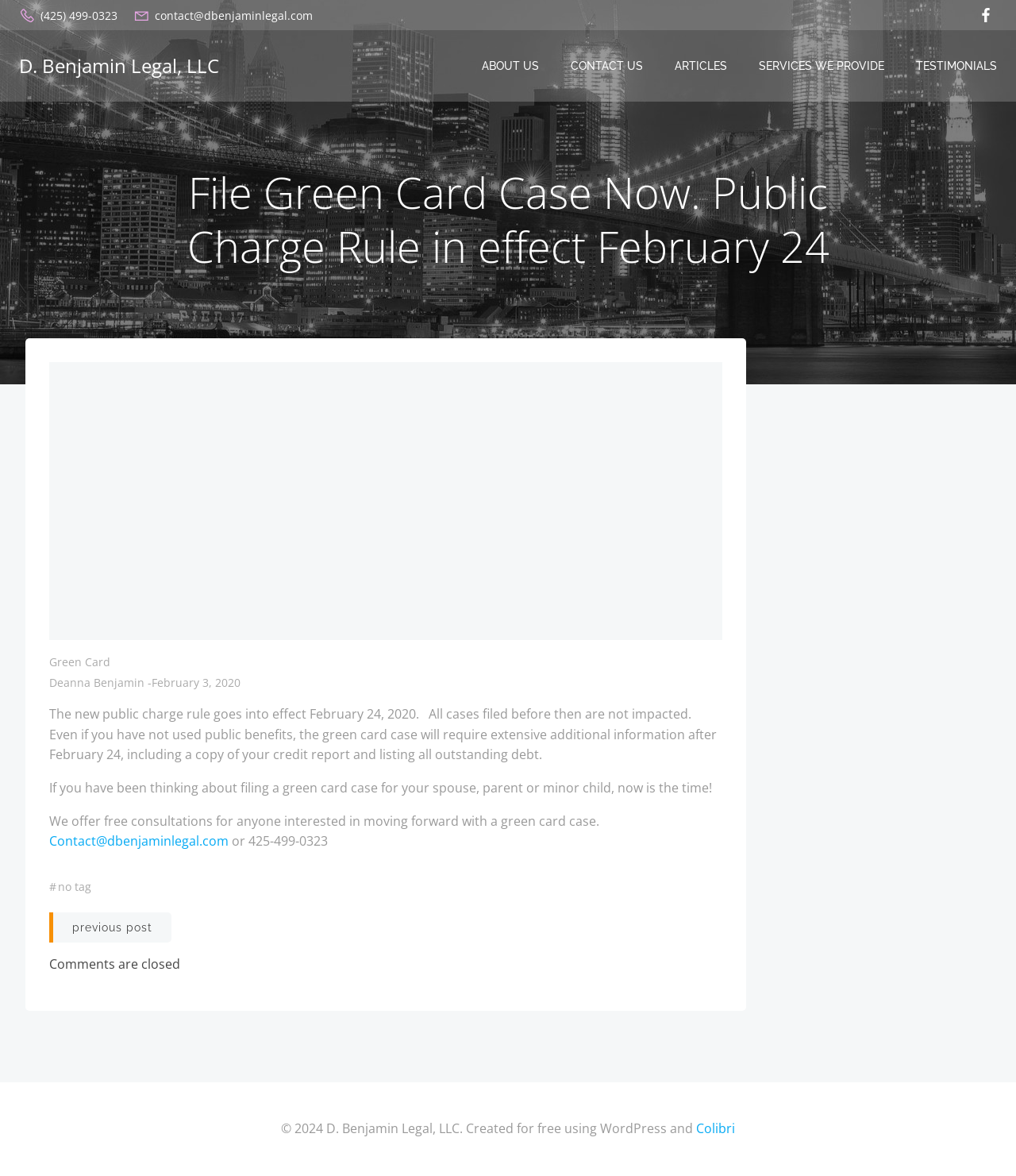What is the topic of the article on this webpage?
Provide an in-depth answer to the question, covering all aspects.

I found the topic by looking at the heading element with the text 'File Green Card Case Now. Public Charge Rule in effect February 24' which is a prominent heading on the webpage, indicating the topic of the article.